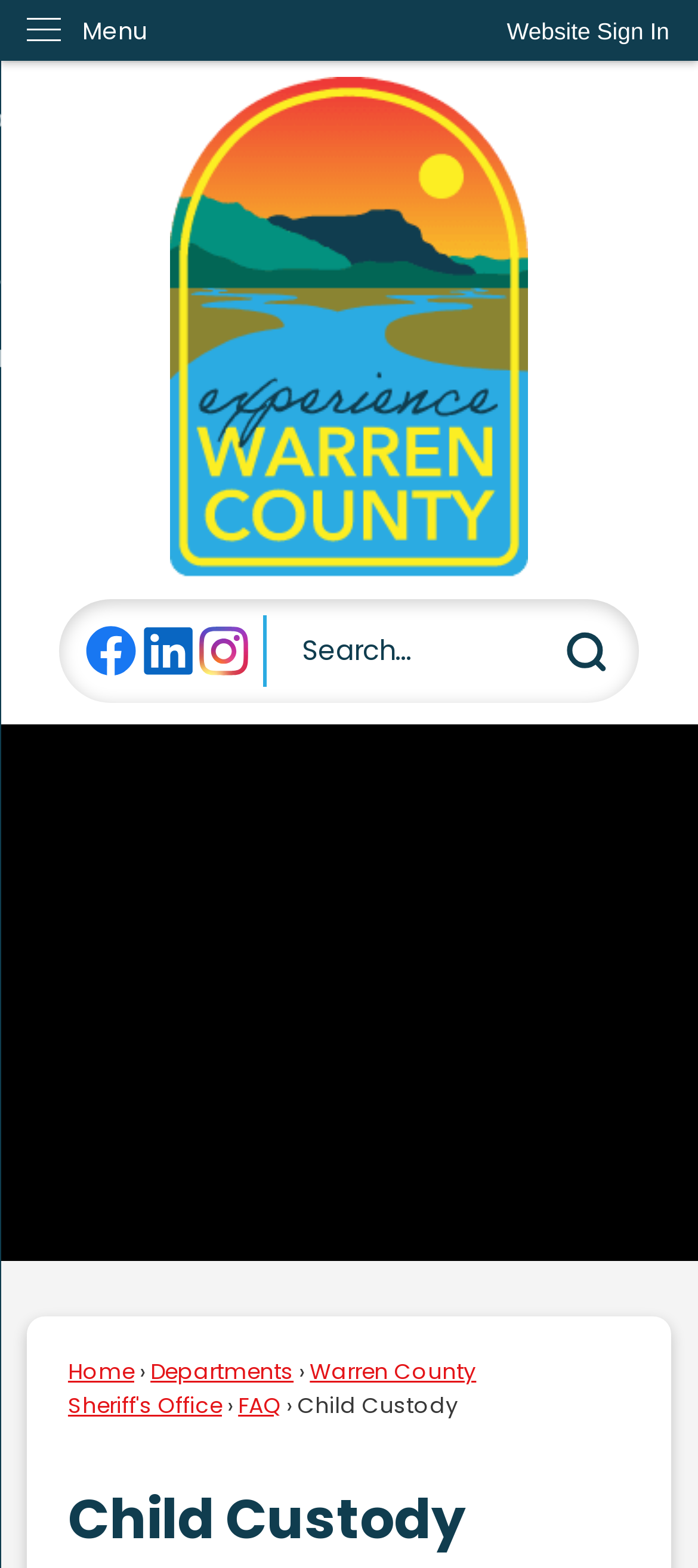Bounding box coordinates are to be given in the format (top-left x, top-left y, bottom-right x, bottom-right y). All values must be floating point numbers between 0 and 1. Provide the bounding box coordinate for the UI element described as: parent_node: Search name="searchField" placeholder="Search..." title="Search..."

[0.376, 0.392, 0.93, 0.438]